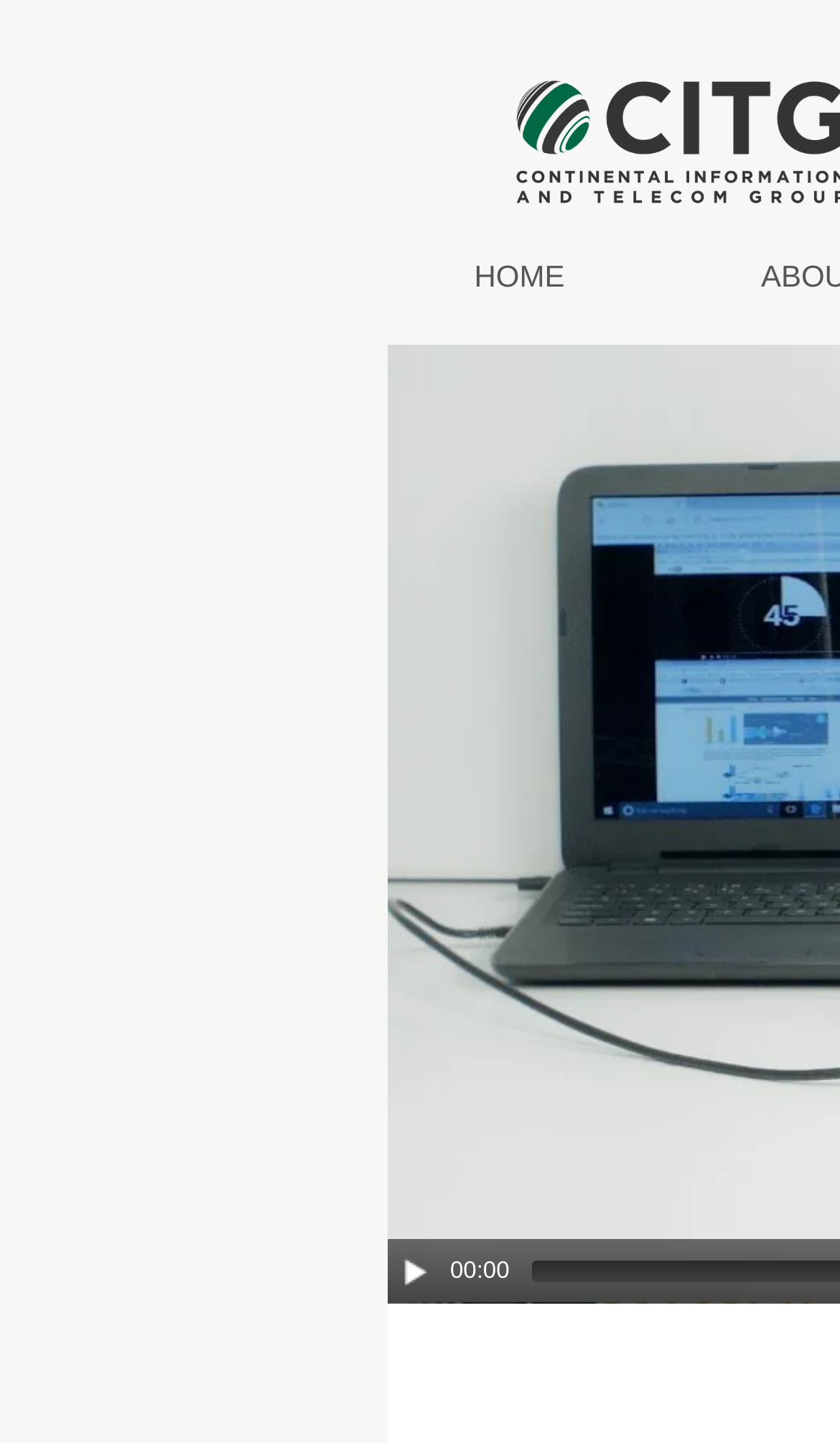Provide the bounding box coordinates for the UI element that is described as: "parent_node: Insights".

None